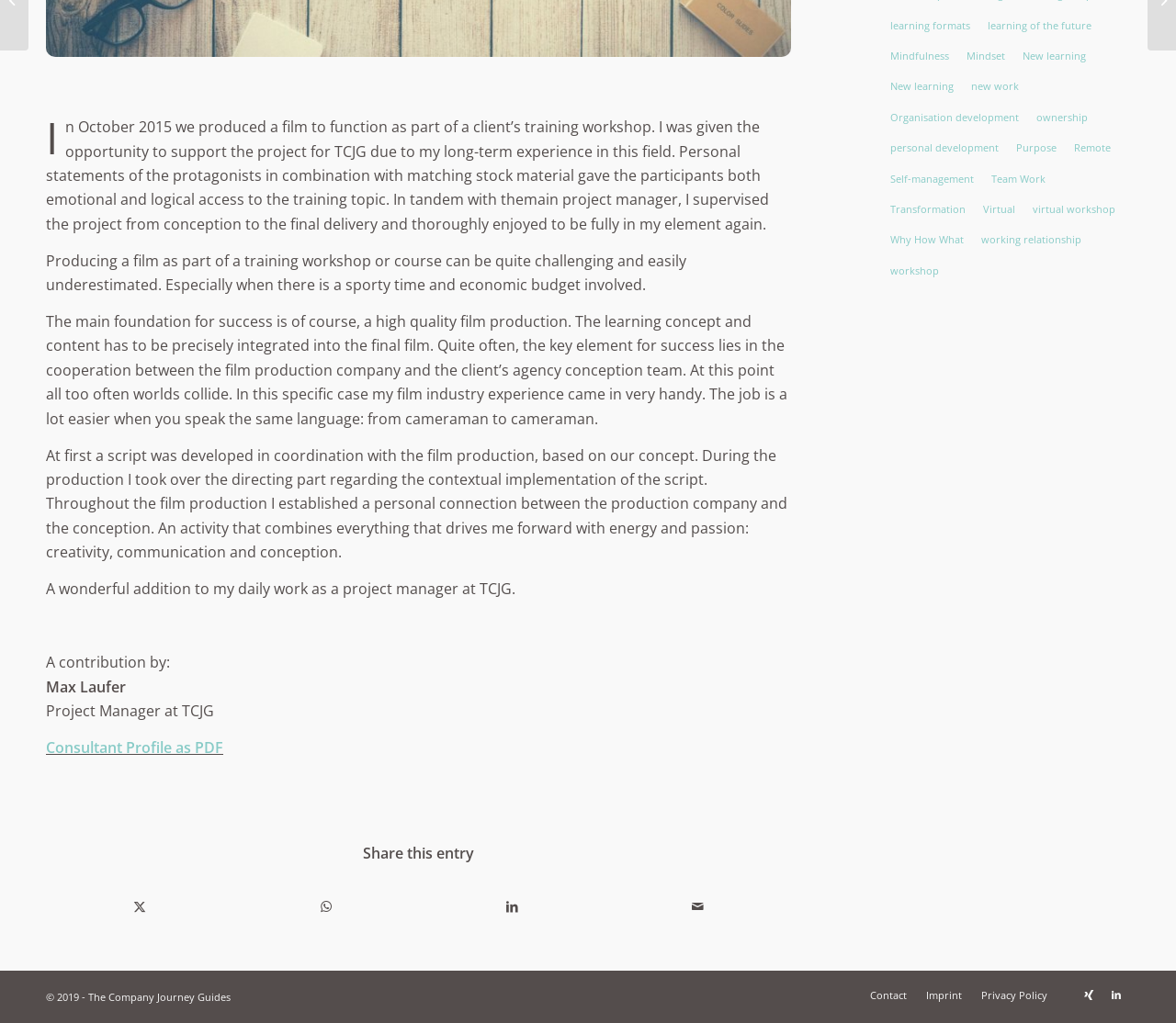Highlight the bounding box of the UI element that corresponds to this description: "Share on X".

[0.04, 0.861, 0.198, 0.912]